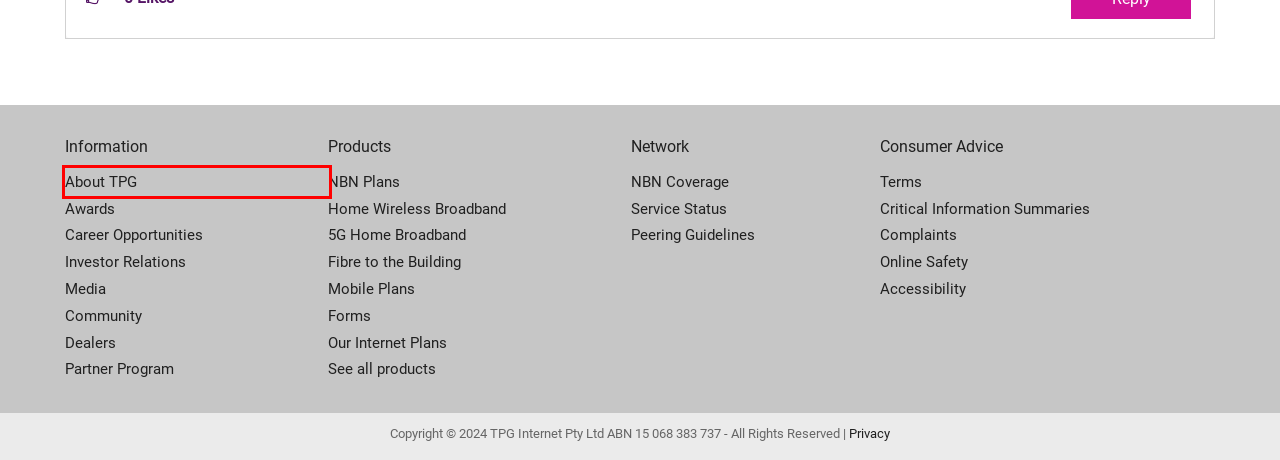Evaluate the webpage screenshot and identify the element within the red bounding box. Select the webpage description that best fits the new webpage after clicking the highlighted element. Here are the candidates:
A. Compare Internet Plans | TPG
B. Home Wireless Broadband Plan on 4G network | TPG
C. TPG Community - Ask, answer and talk about our products
D. Critical Information Summary
E. SIM Only Mobile Plans with more data | TPG
F. Online Safety & Content Filtering | TPG website
G. About us and our services | TPG
H. Accessibility Support | TPG website

G